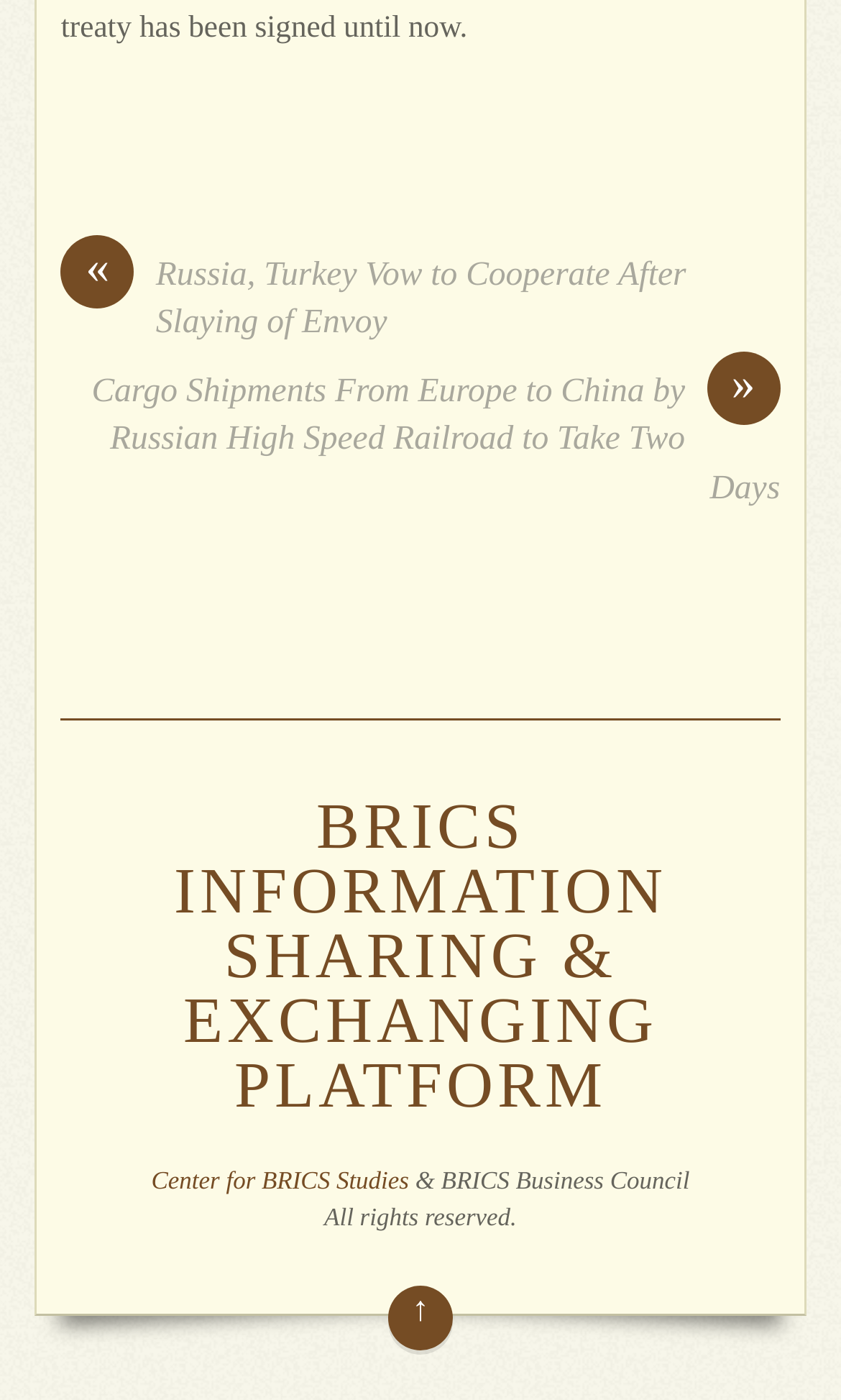What is the copyright statement on the webpage?
Based on the screenshot, answer the question with a single word or phrase.

All rights reserved